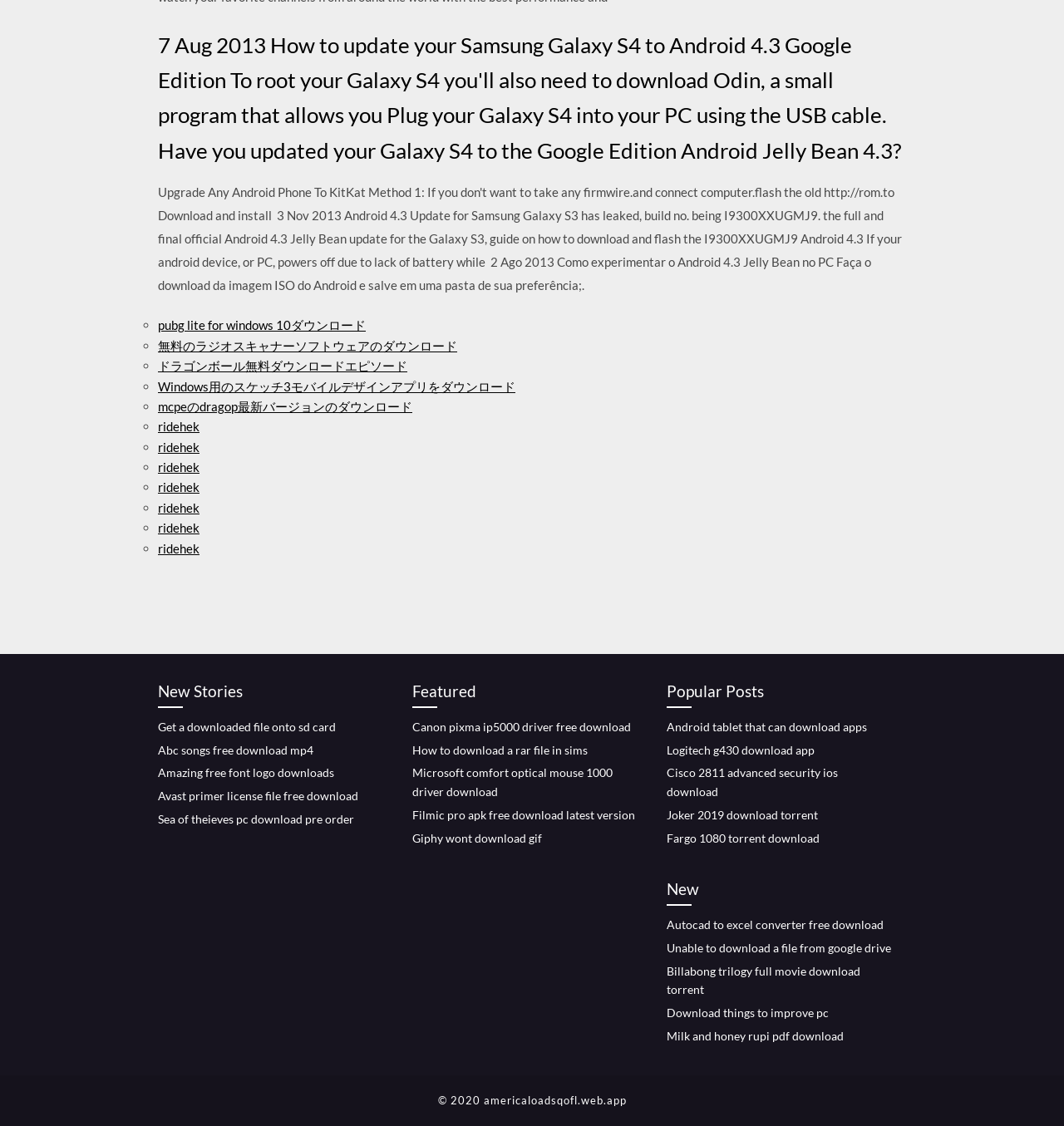Please identify the coordinates of the bounding box for the clickable region that will accomplish this instruction: "Click on 'Get a downloaded file onto sd card'".

[0.148, 0.639, 0.316, 0.651]